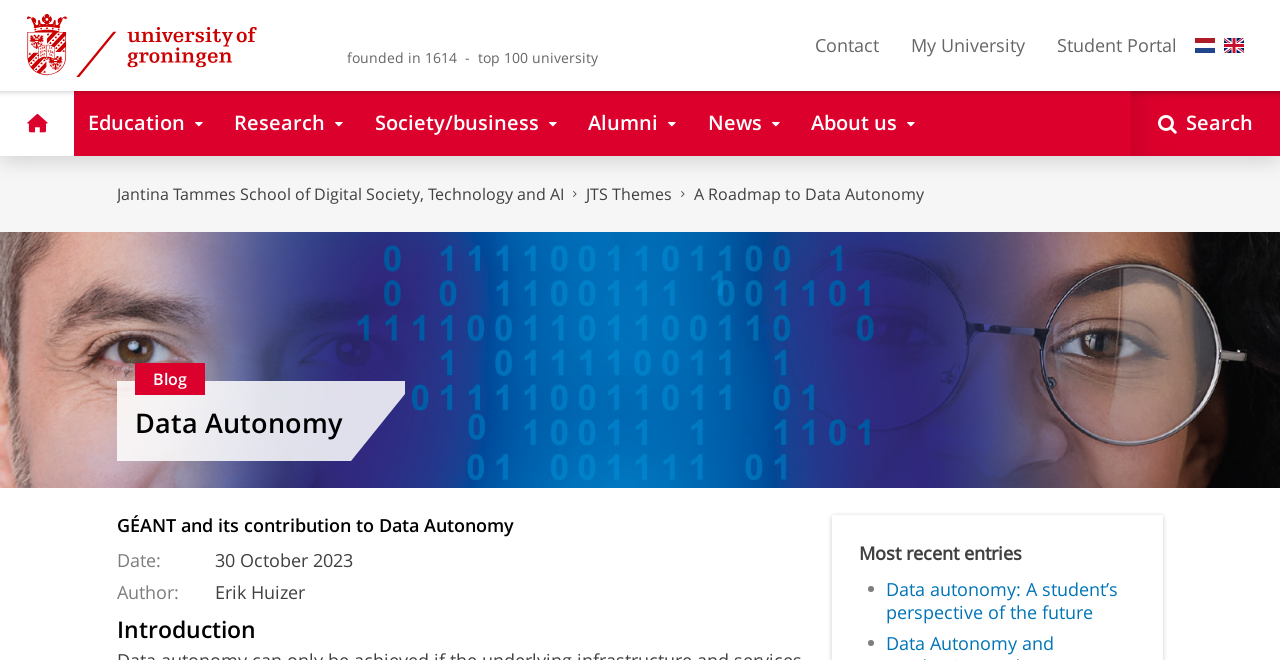What is the name of the university?
We need a detailed and exhaustive answer to the question. Please elaborate.

The name of the university can be found in the top-left corner of the webpage, where it is written 'University of Groningen University of Groningen' with an image of the university's logo next to it.